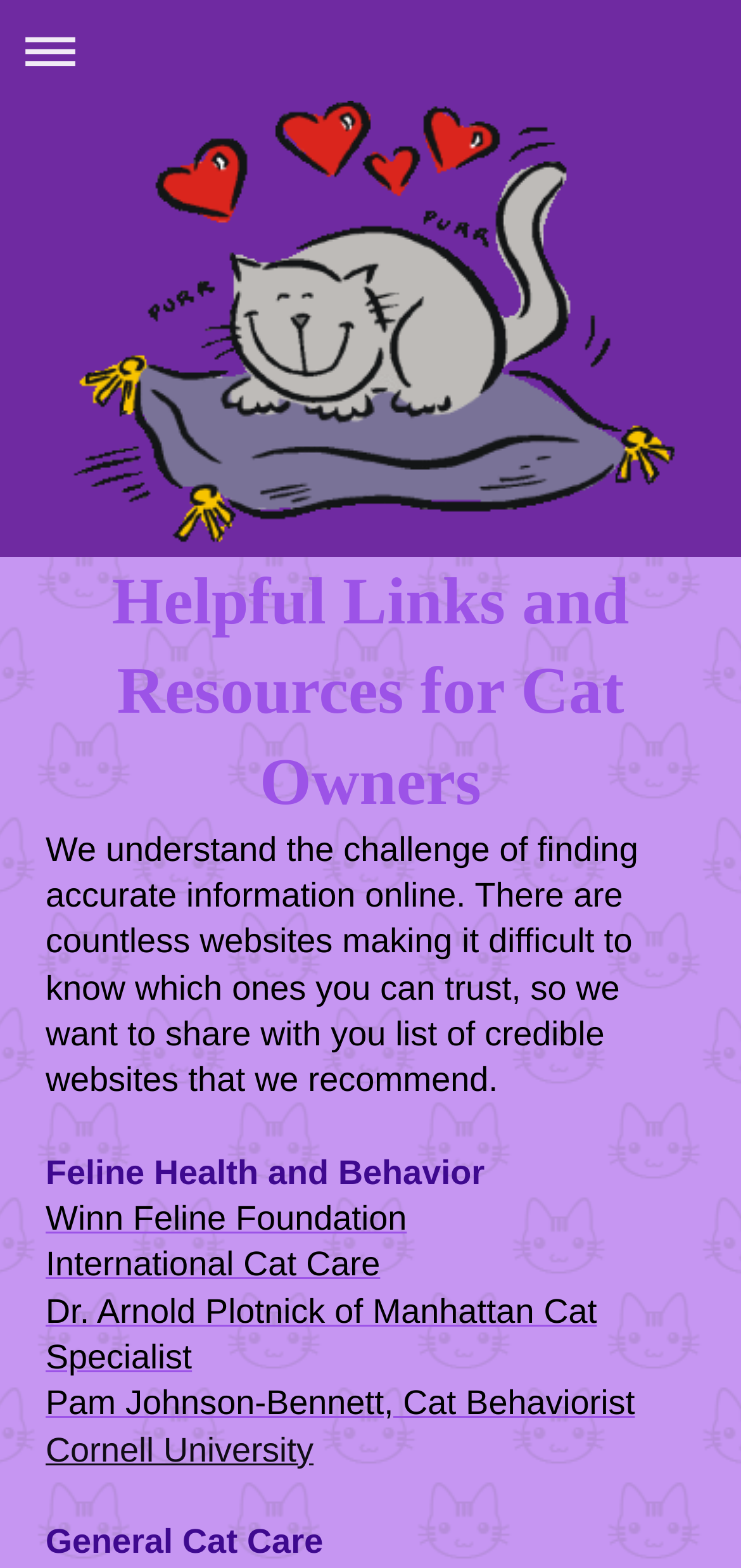How many categories of resources are listed on this webpage? Observe the screenshot and provide a one-word or short phrase answer.

Two